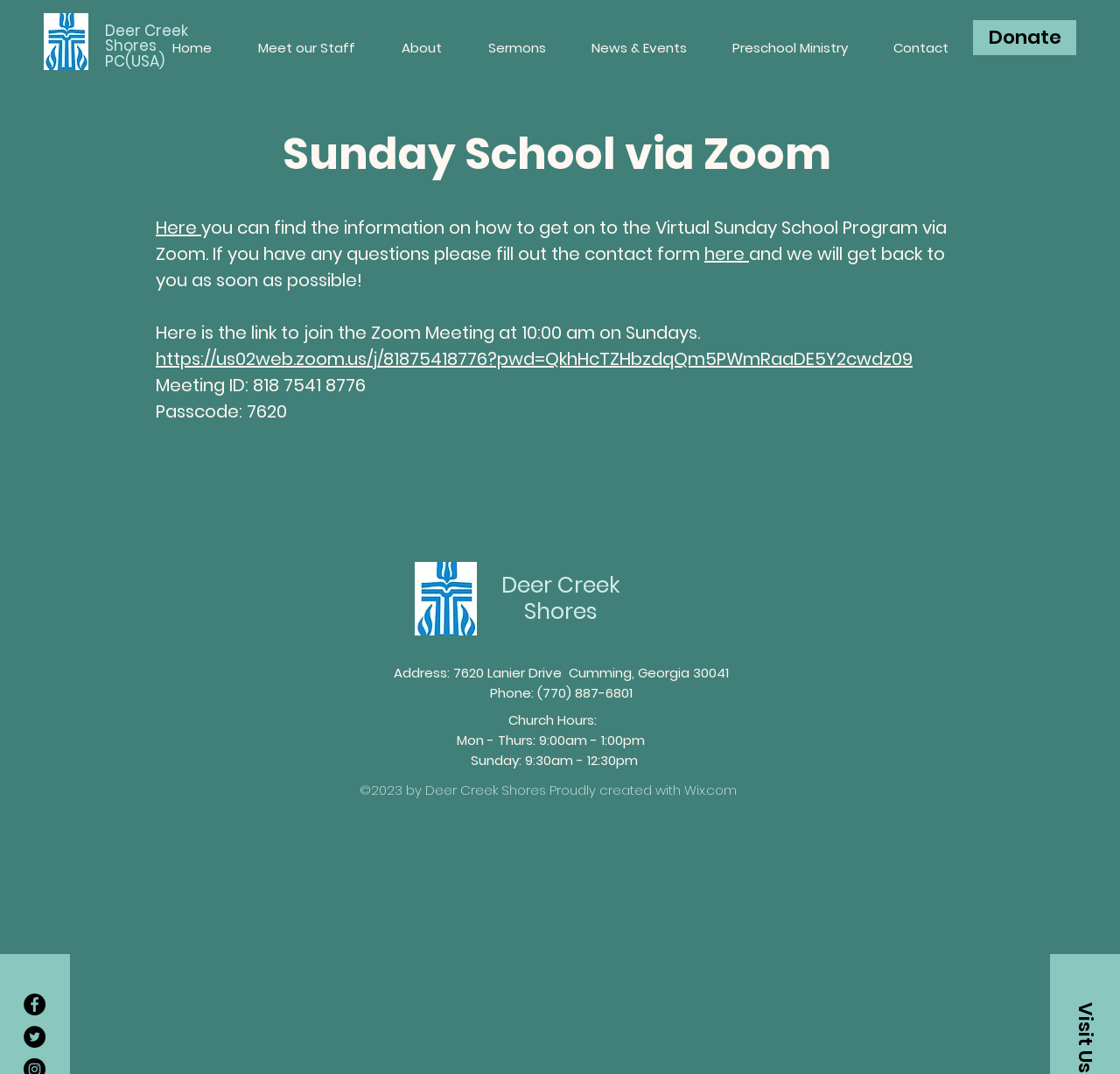Using the format (top-left x, top-left y, bottom-right x, bottom-right y), and given the element description, identify the bounding box coordinates within the screenshot: Intikhab Alam

None